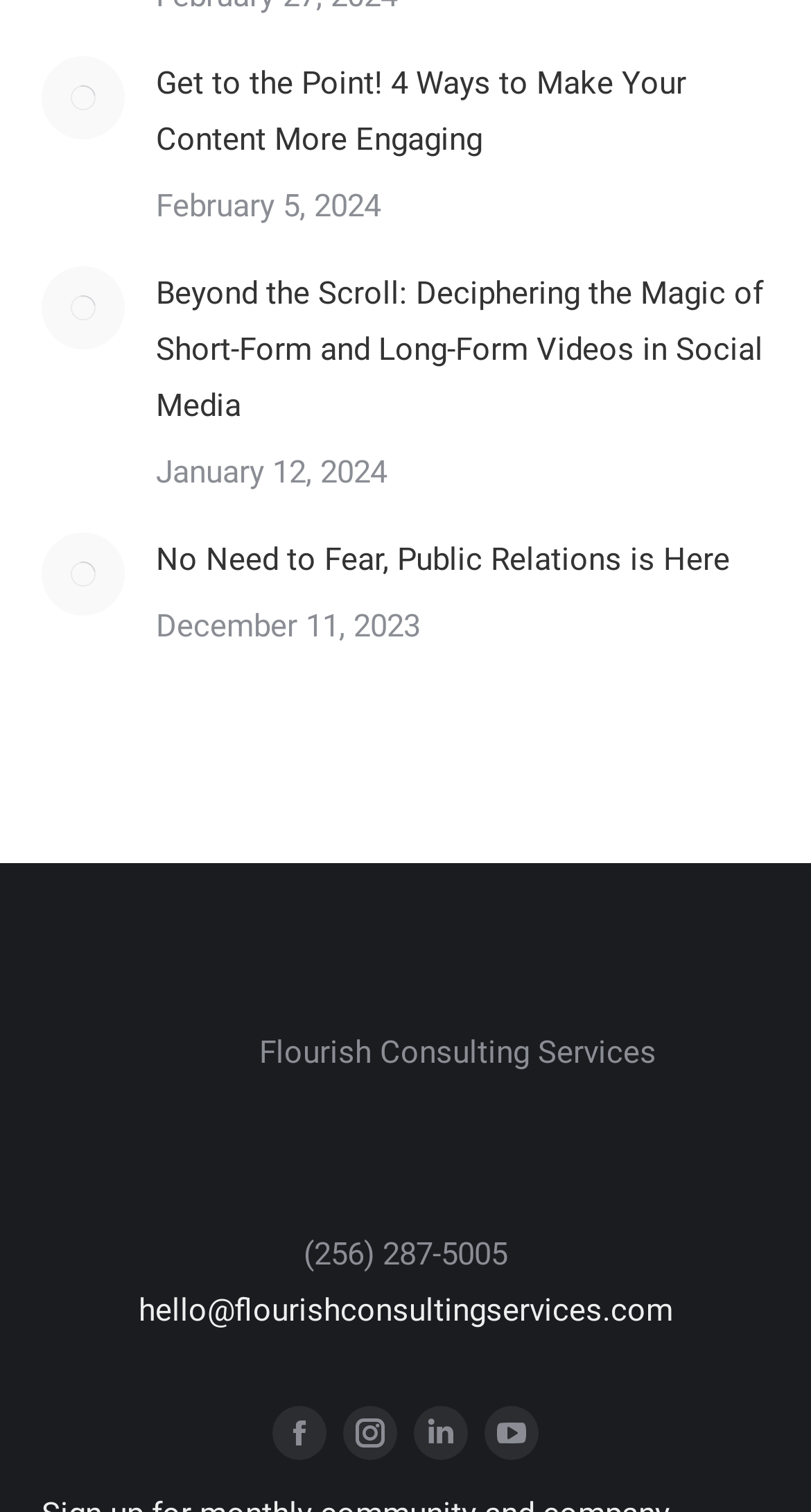Identify the bounding box coordinates of the element to click to follow this instruction: 'Visit the Facebook page'. Ensure the coordinates are four float values between 0 and 1, provided as [left, top, right, bottom].

[0.336, 0.93, 0.403, 0.966]